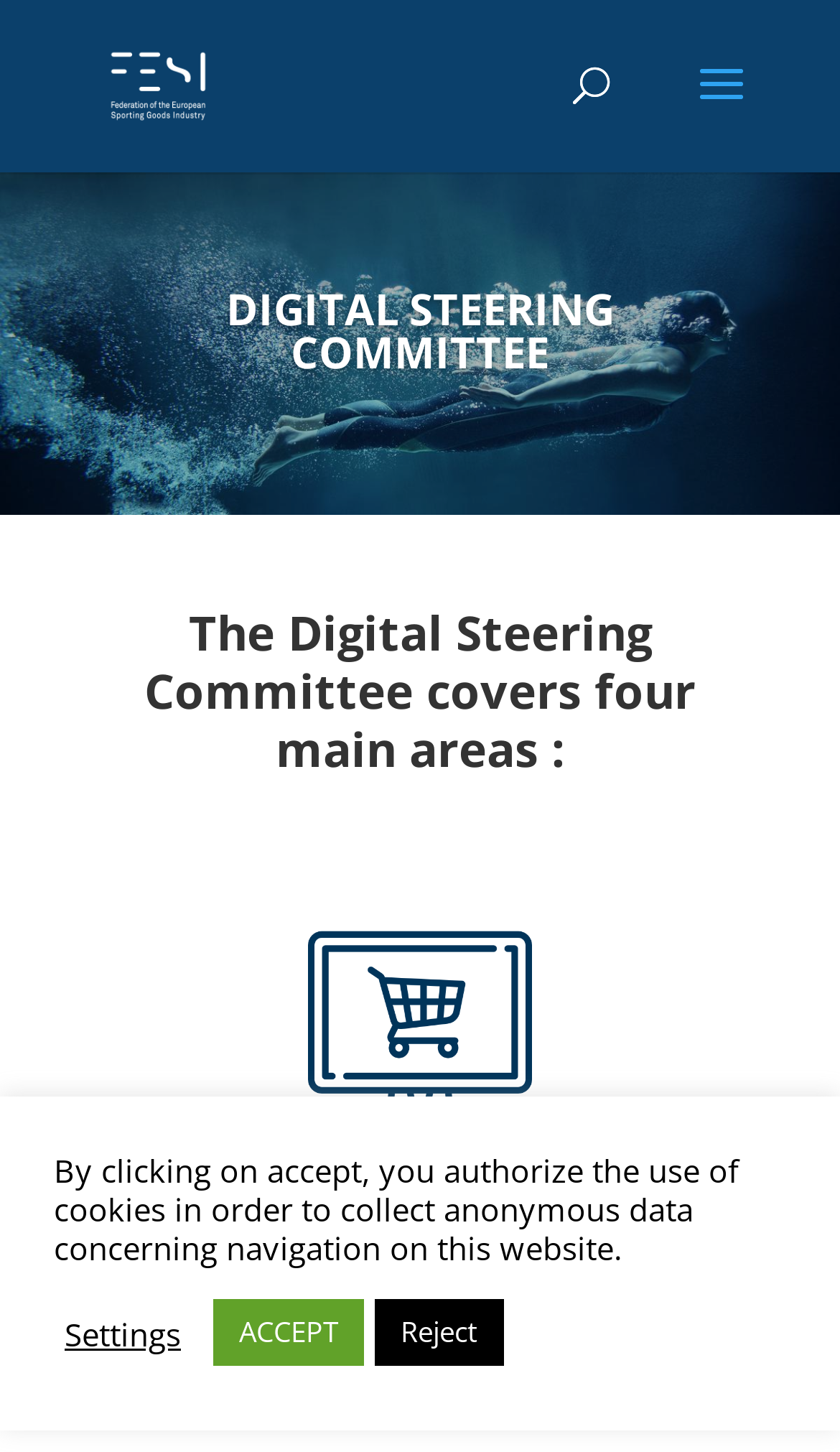Refer to the element description Settings and identify the corresponding bounding box in the screenshot. Format the coordinates as (top-left x, top-left y, bottom-right x, bottom-right y) with values in the range of 0 to 1.

[0.077, 0.904, 0.215, 0.931]